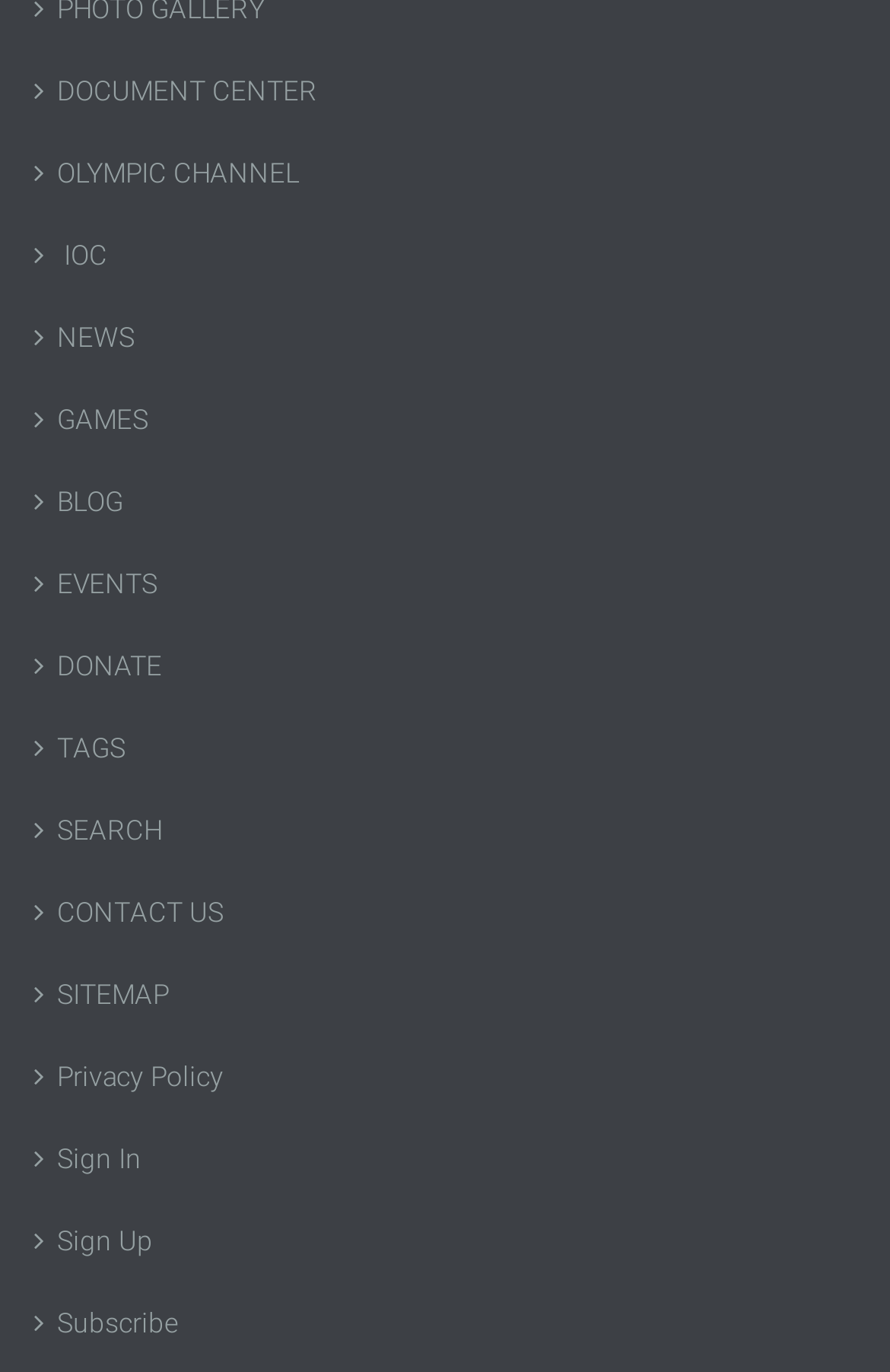Identify the bounding box coordinates of the region that should be clicked to execute the following instruction: "Sign In".

[0.038, 0.815, 0.962, 0.875]